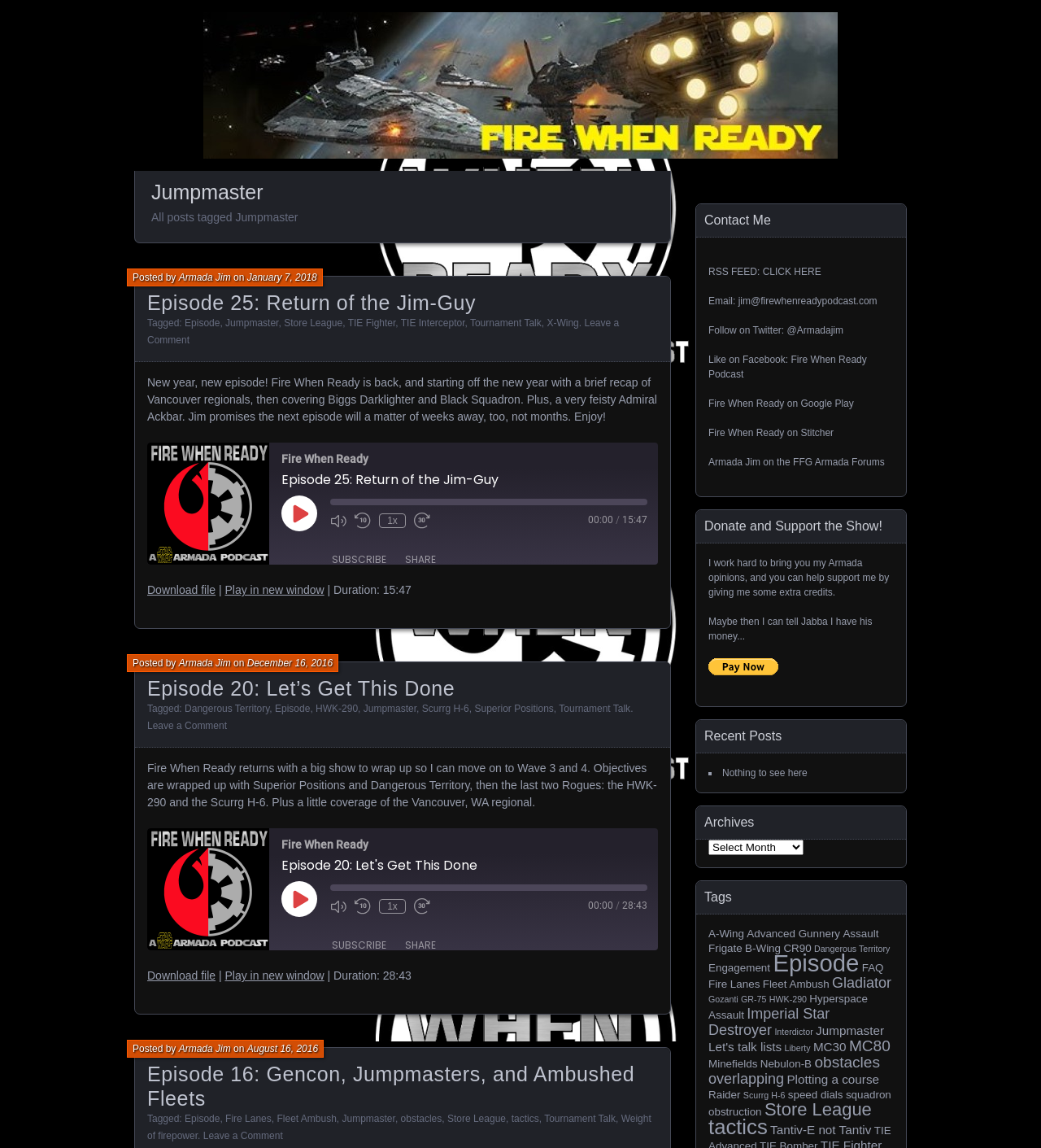Identify the bounding box coordinates necessary to click and complete the given instruction: "Play Episode".

[0.27, 0.431, 0.305, 0.462]